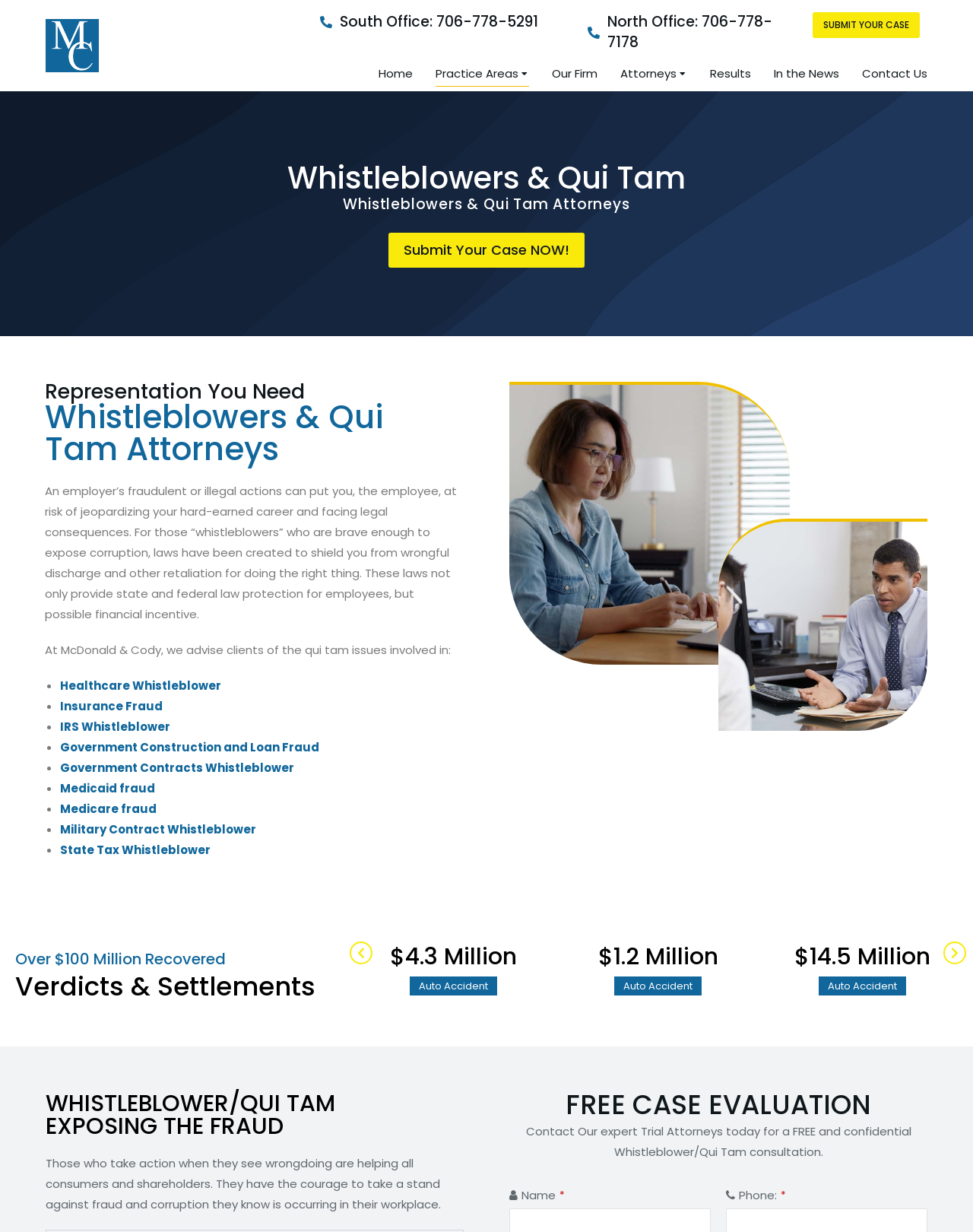Consider the image and give a detailed and elaborate answer to the question: 
How much has McDonald & Cody recovered?

I found the amount recovered by McDonald & Cody by looking at the heading element with the text 'Over $100 Million Recovered'.